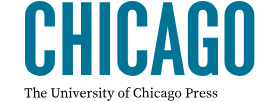Elaborate on all the elements present in the image.

The image features the stylized text "CHICAGO," representing the University of Chicago Press. Below, the phrase "The University of Chicago Press" is elegantly displayed in a smaller font, serving to identify the publication's distinctive academic affiliation. The bold typography and clean design evoke a sense of prestige and scholarly authority, encapsulating the essence of a renowned institution dedicated to publishing significant works in various academic fields. This visual branding reinforces the Press's commitment to quality and intellectual rigor in its publications.